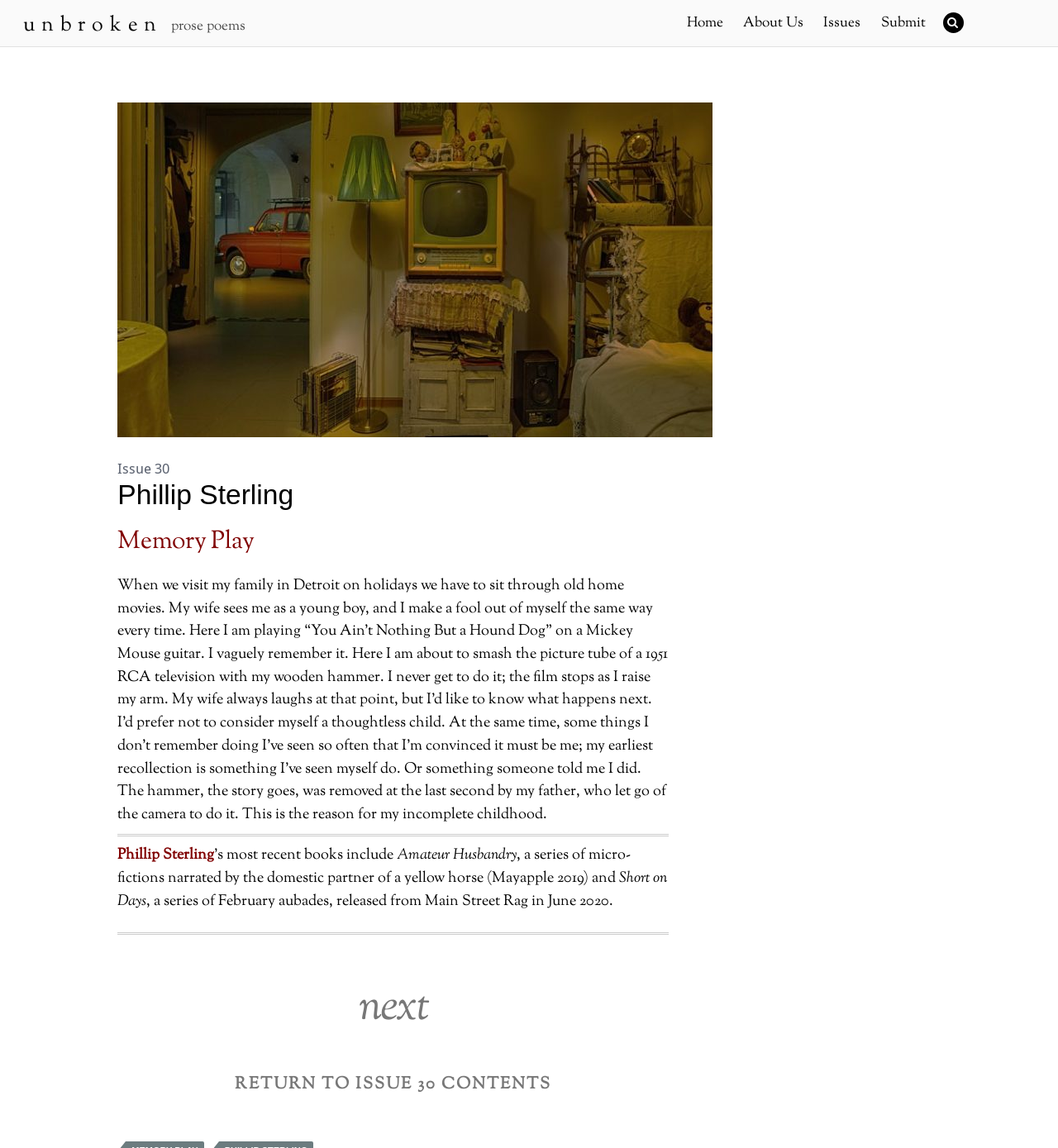Identify the bounding box coordinates for the UI element mentioned here: "next". Provide the coordinates as four float values between 0 and 1, i.e., [left, top, right, bottom].

[0.339, 0.851, 0.404, 0.907]